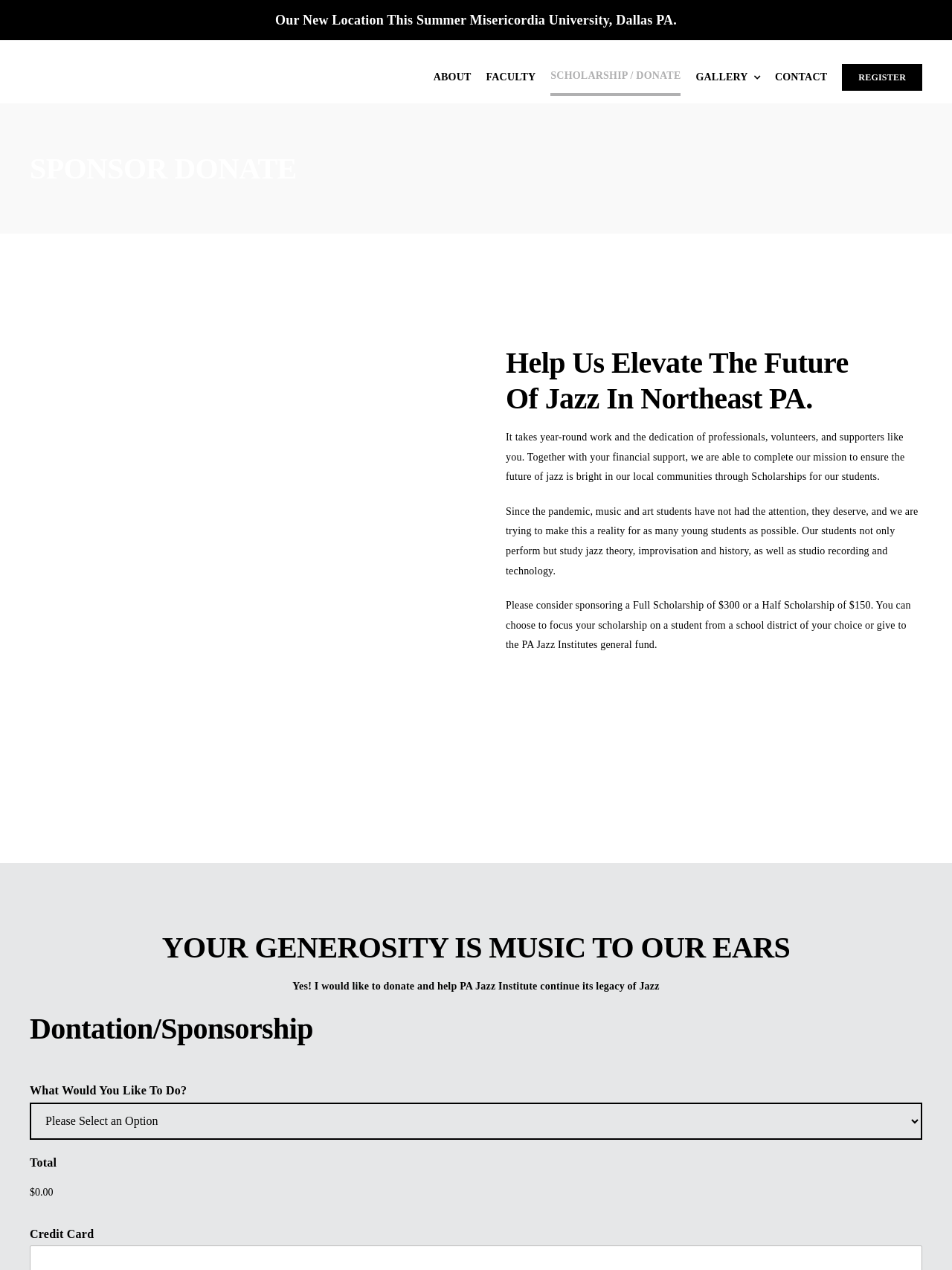Please provide a detailed answer to the question below by examining the image:
What is the minimum amount that can be donated?

The webpage has a textbox labeled 'Total' with a default value of $0.00, indicating that the minimum amount that can be donated is $0.00.